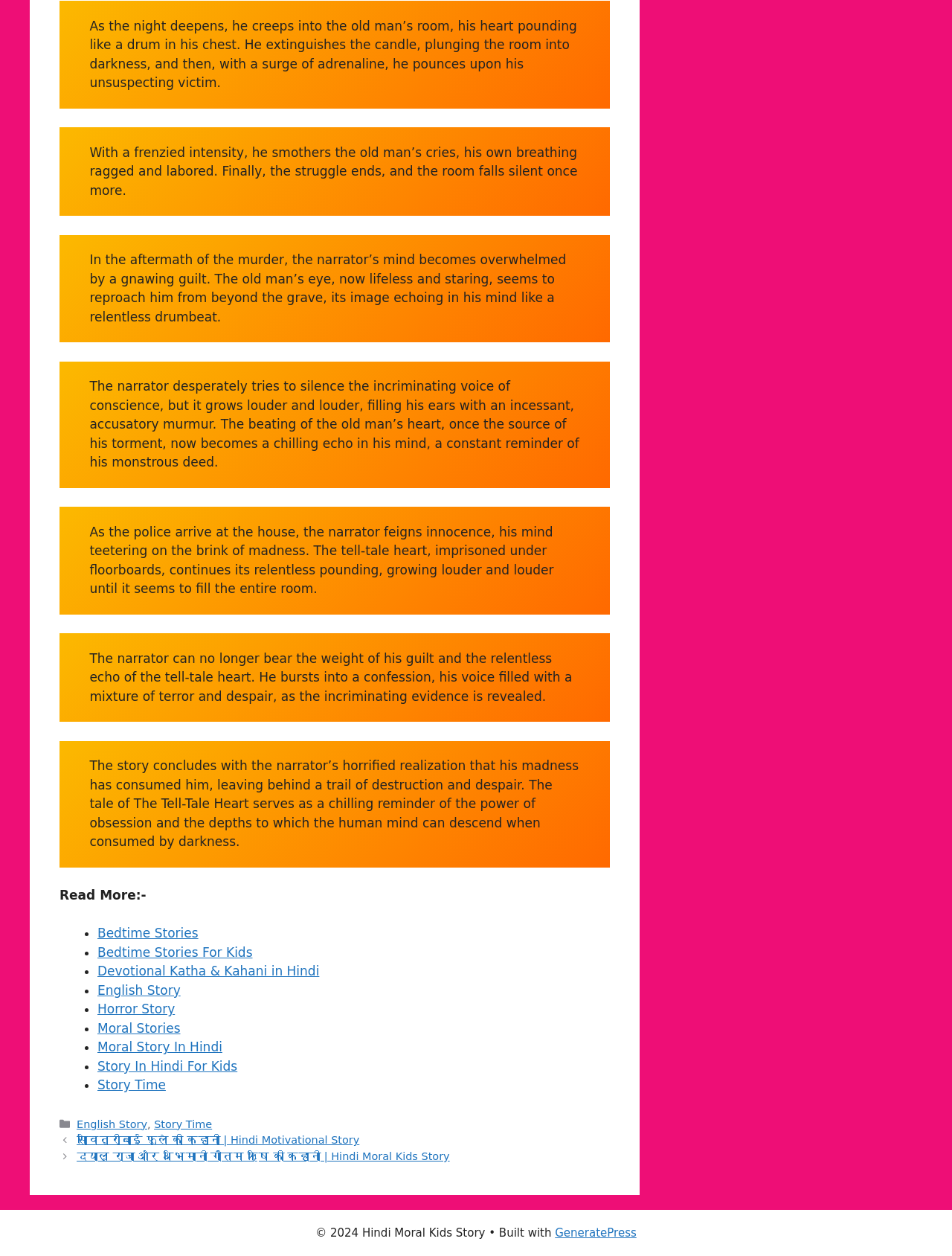Please determine the bounding box coordinates of the clickable area required to carry out the following instruction: "Read more about Bedtime Stories". The coordinates must be four float numbers between 0 and 1, represented as [left, top, right, bottom].

[0.102, 0.737, 0.208, 0.749]